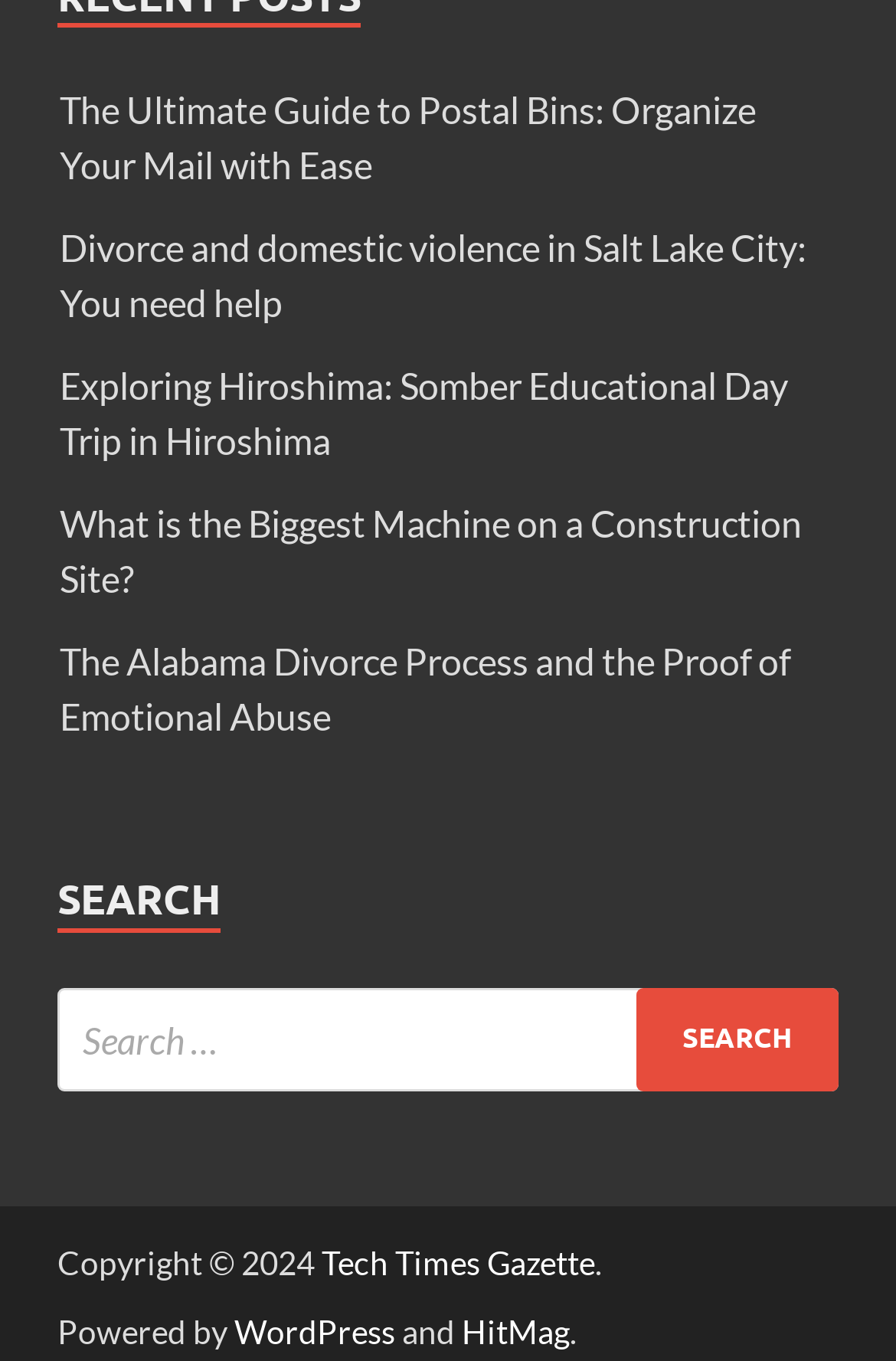Carefully examine the image and provide an in-depth answer to the question: What is the copyright year mentioned on the webpage?

I looked for the copyright information on the webpage and found that it mentions the year 2024.